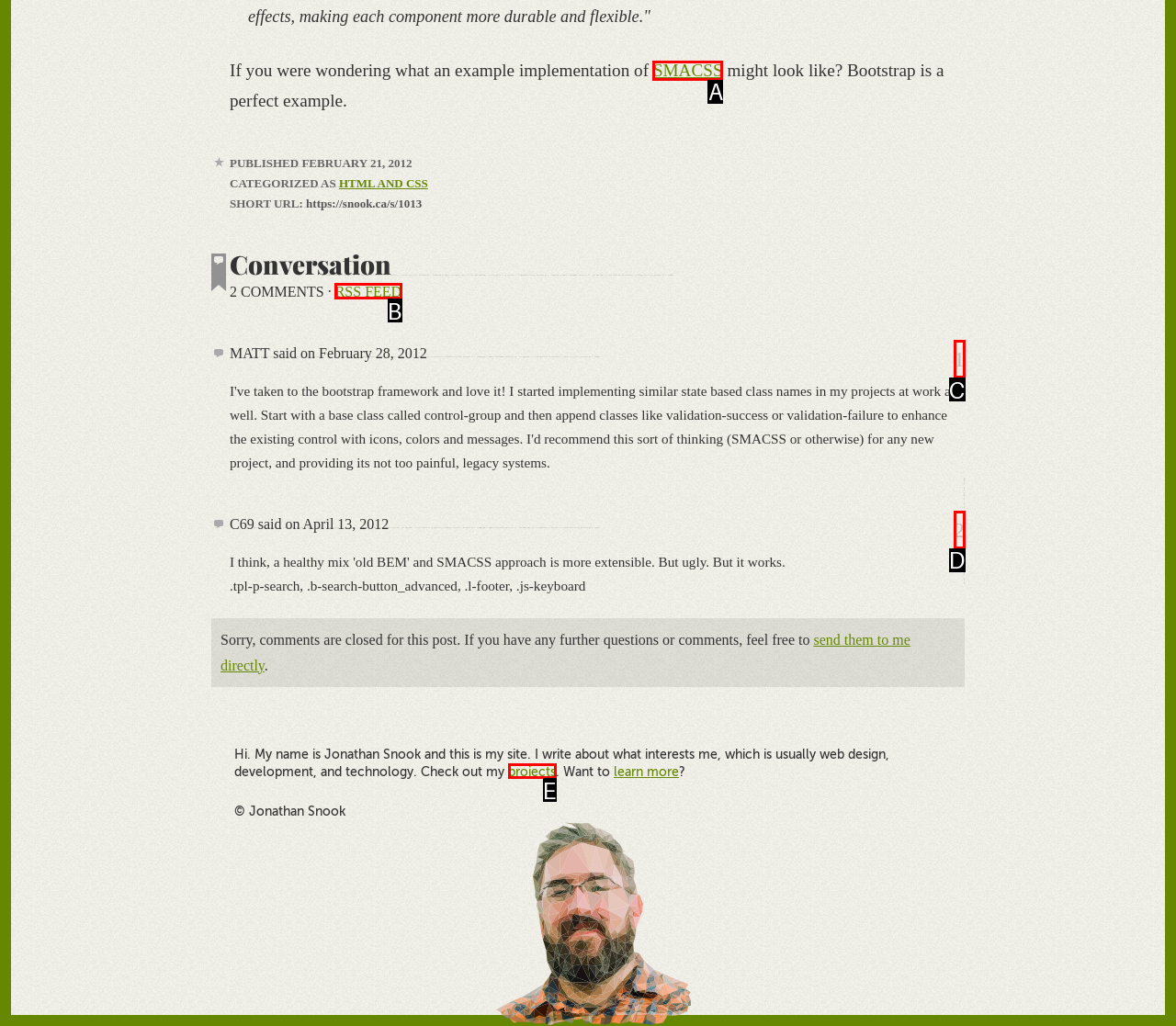Determine which option fits the element description: 2
Answer with the option’s letter directly.

D